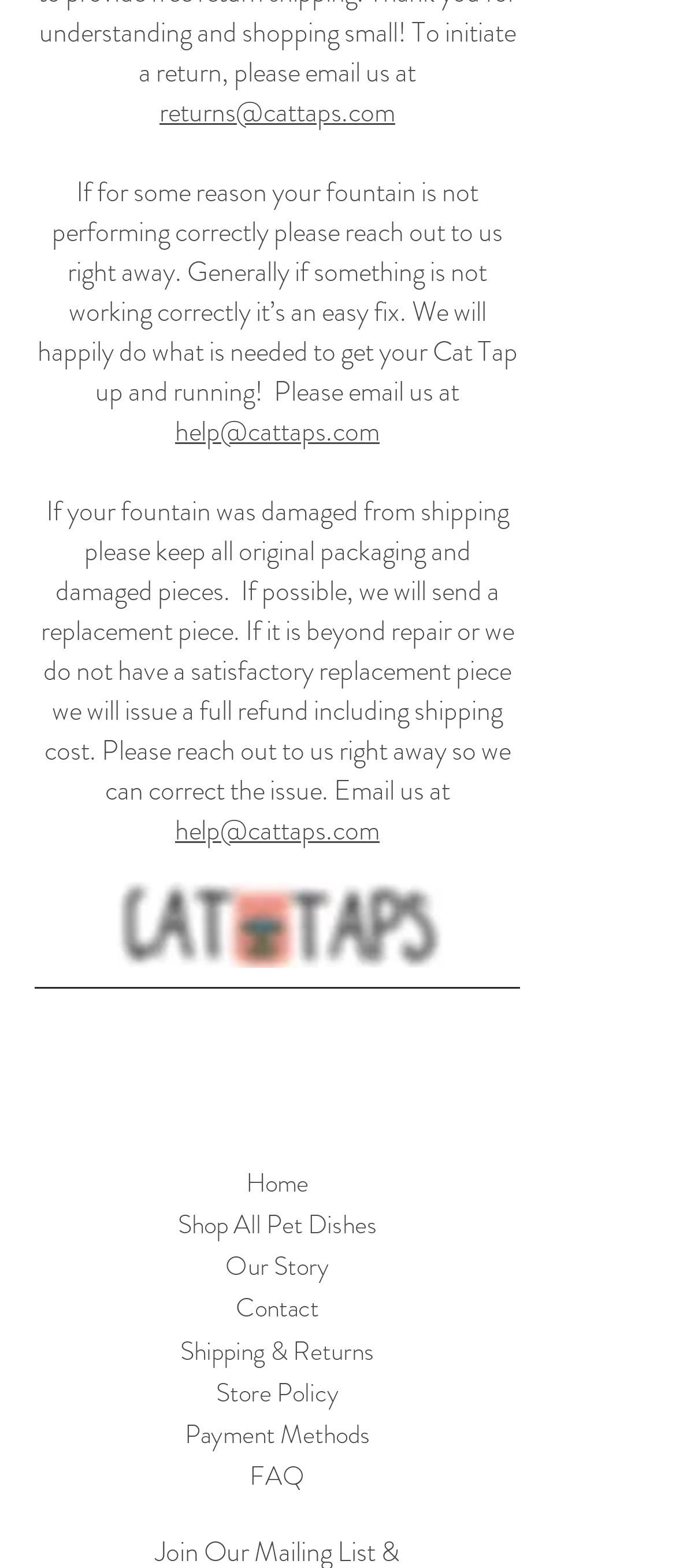Please answer the following question using a single word or phrase: 
What is the email address for help?

help@cattaps.com